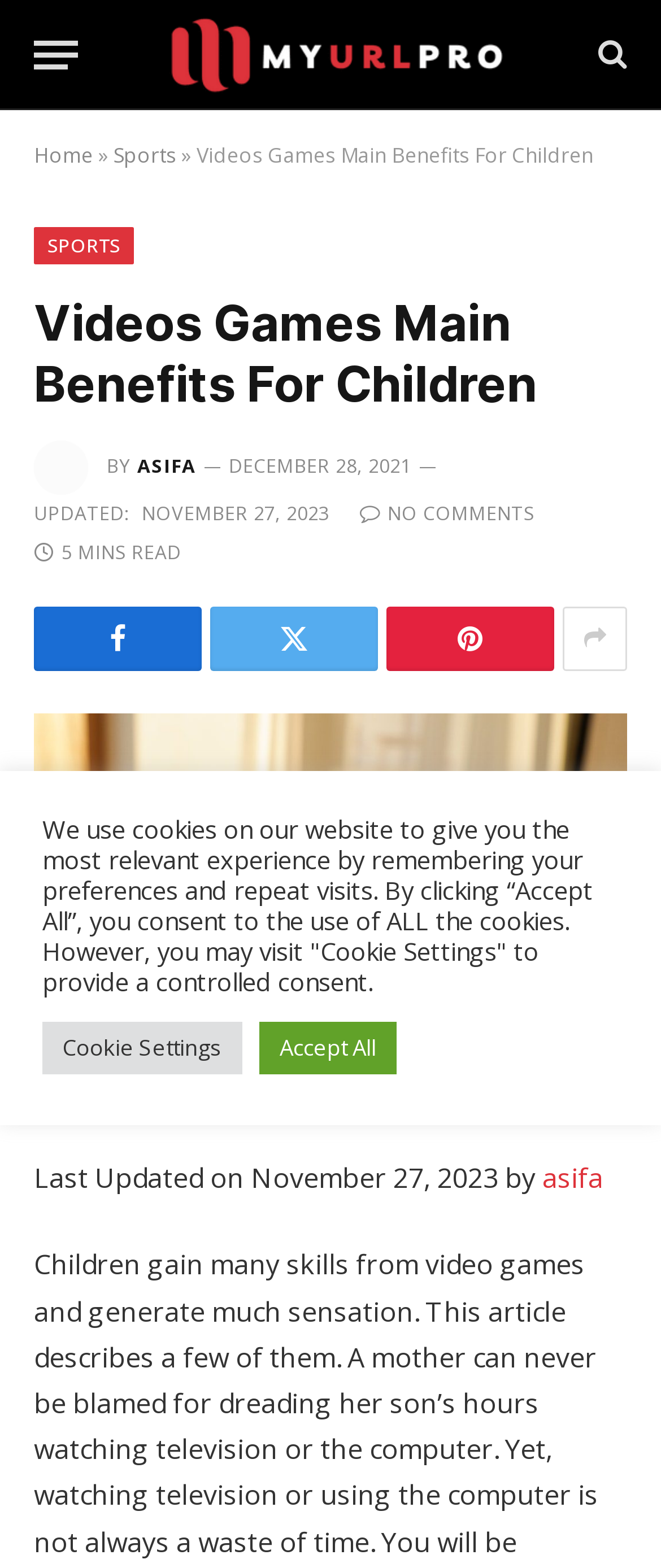Give a one-word or one-phrase response to the question:
What is the icon next to the 'Home' link?

»